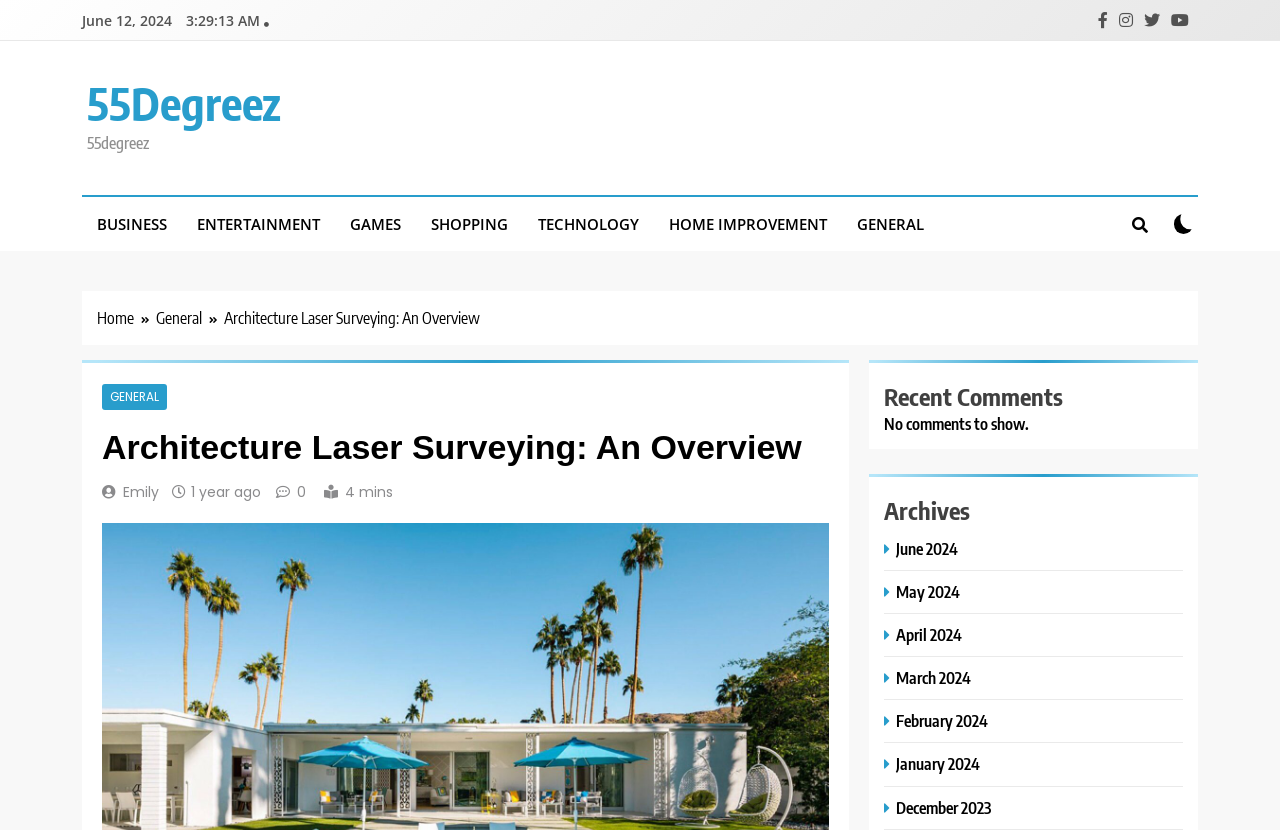Describe all the visual and textual components of the webpage comprehensively.

The webpage appears to be a blog or article page focused on the topic of "Architecture Laser Surveying: An Overview". At the top, there is a date "June 12, 2024" and a row of social media links. Below that, there is a link to "55Degreez" with a corresponding text "55degreez" next to it.

The main content area is divided into several sections. On the left side, there is a navigation menu with links to various categories such as "BUSINESS", "ENTERTAINMENT", "GAMES", and more. Below that, there is a breadcrumbs navigation with links to "Home" and "General".

The main article title "Architecture Laser Surveying: An Overview" is prominently displayed, followed by a link to the category "GENERAL" and another link to the author "Emily". The article's publication date "1 year ago" is also shown, along with a time indicator "4 mins".

To the right of the main article, there are three sections: "Recent Comments", "Archives", and a list of monthly archives from June 2024 to December 2023. The "Recent Comments" section indicates that there are no comments to show.